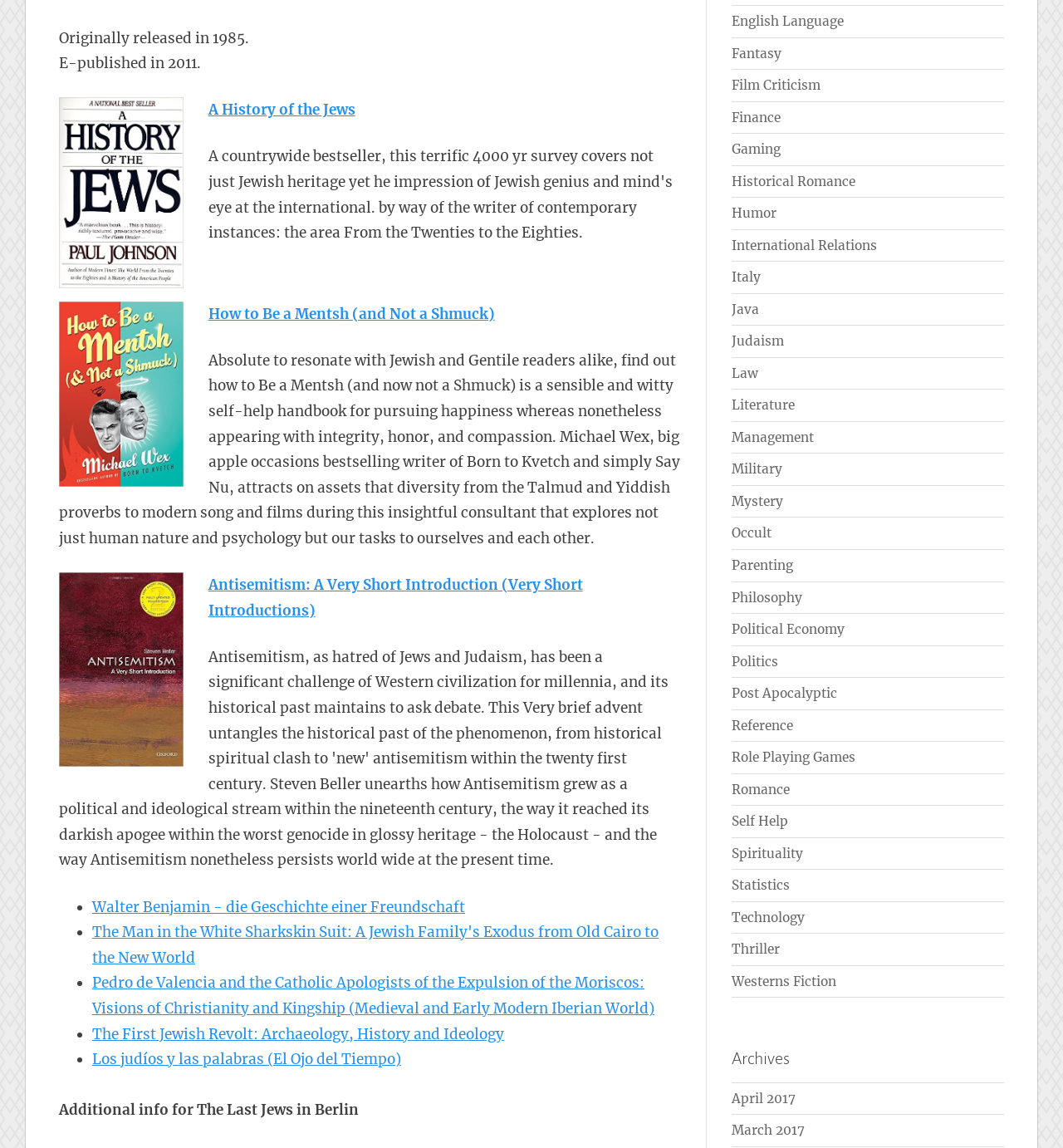Using a single word or phrase, answer the following question: 
How many list markers are present in the webpage?

5